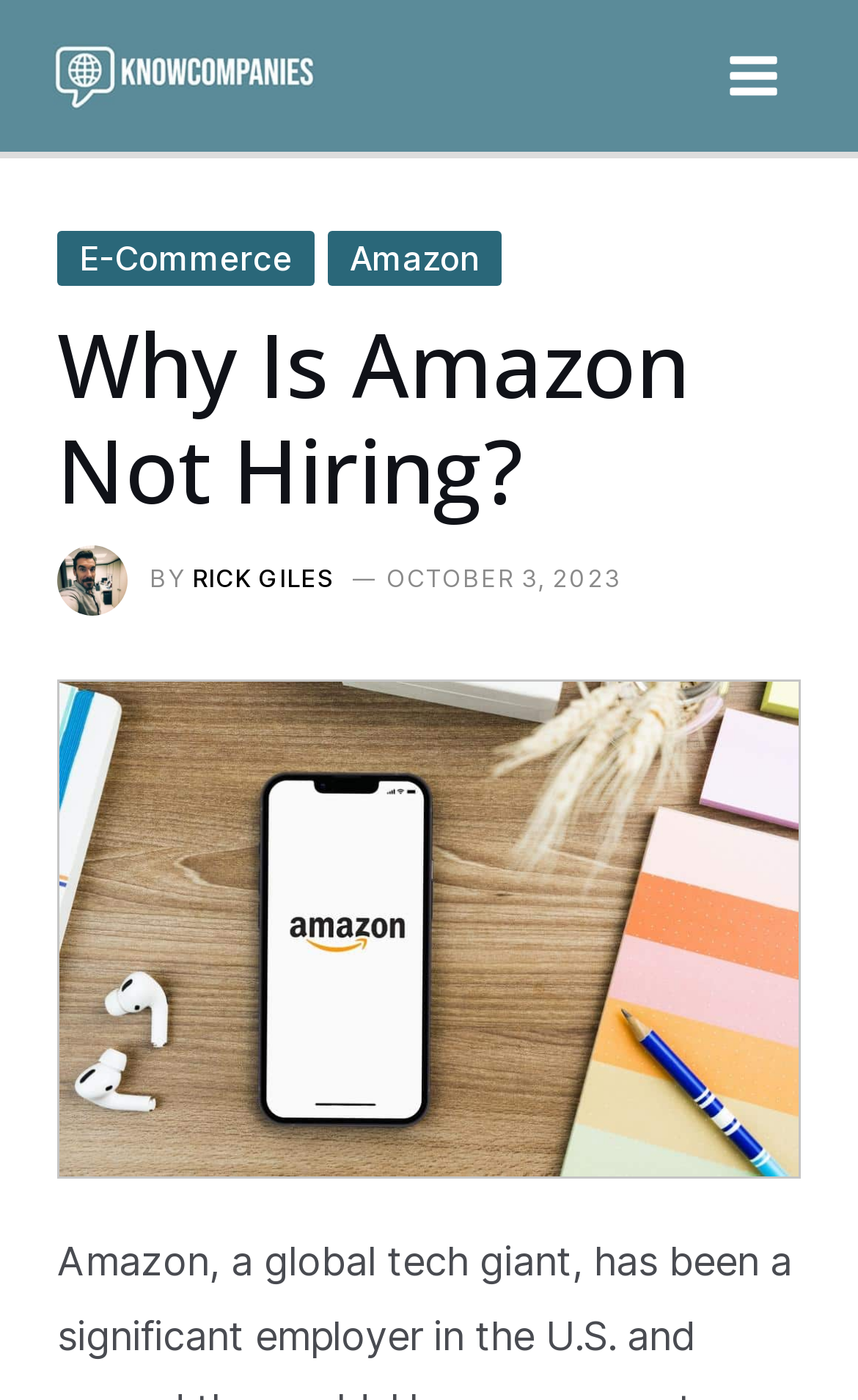What is the logo of the website?
Use the image to answer the question with a single word or phrase.

KnowCompanies Logo